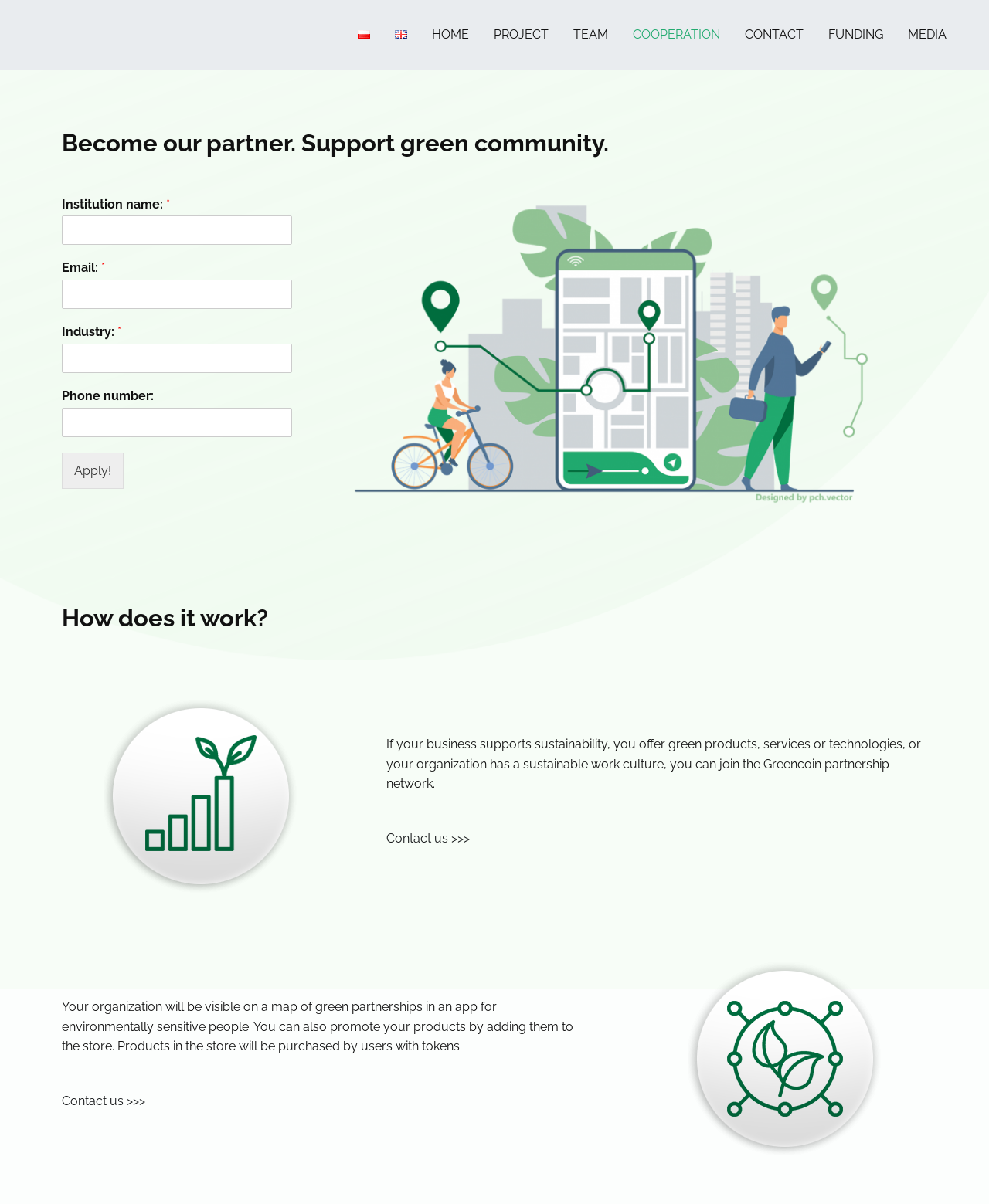What is the purpose of the Greencoin partnership network? From the image, respond with a single word or brief phrase.

Support sustainability